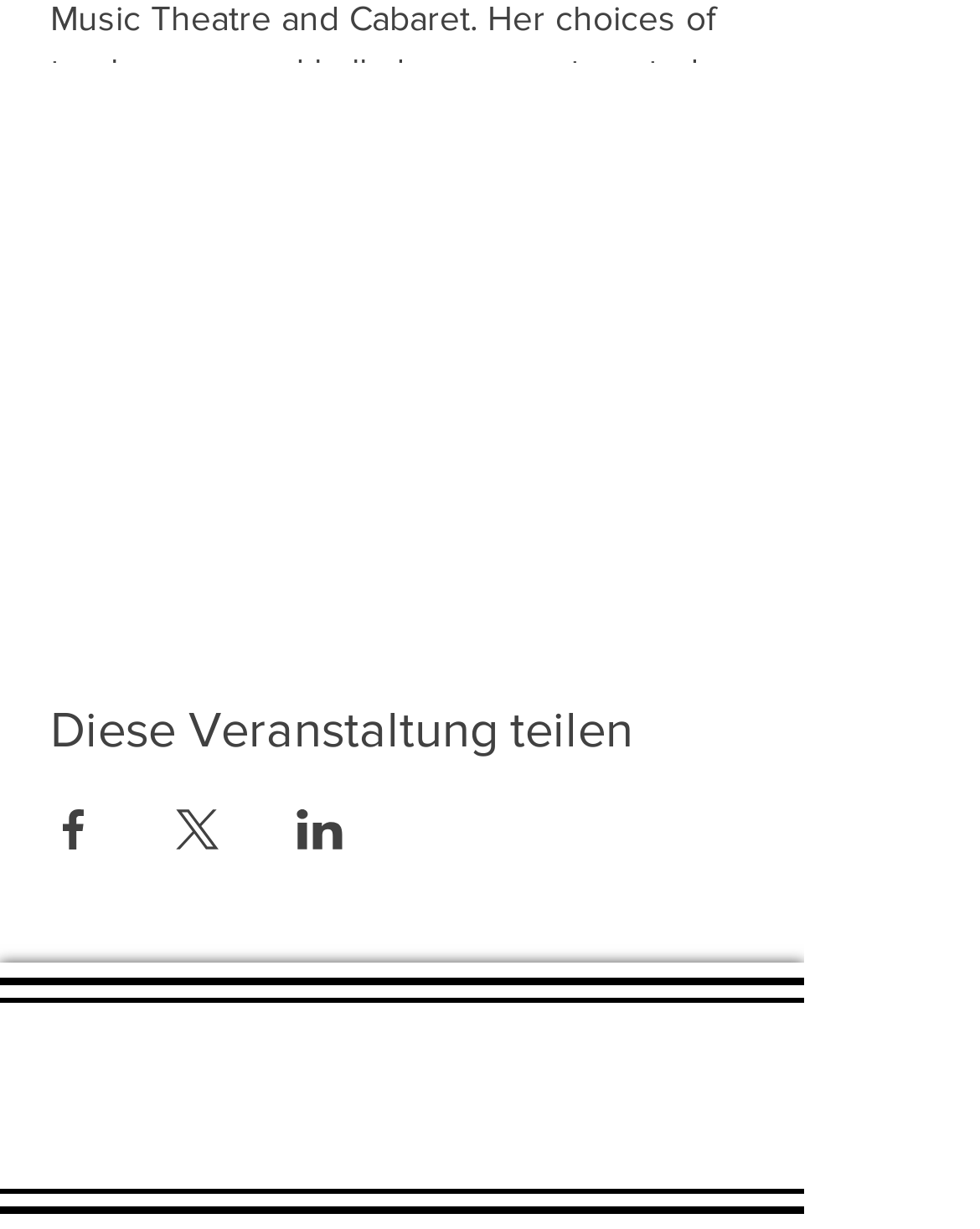Provide the bounding box coordinates of the UI element that matches the description: "aria-label="Veranstaltung teilen auf X"".

[0.177, 0.659, 0.226, 0.692]